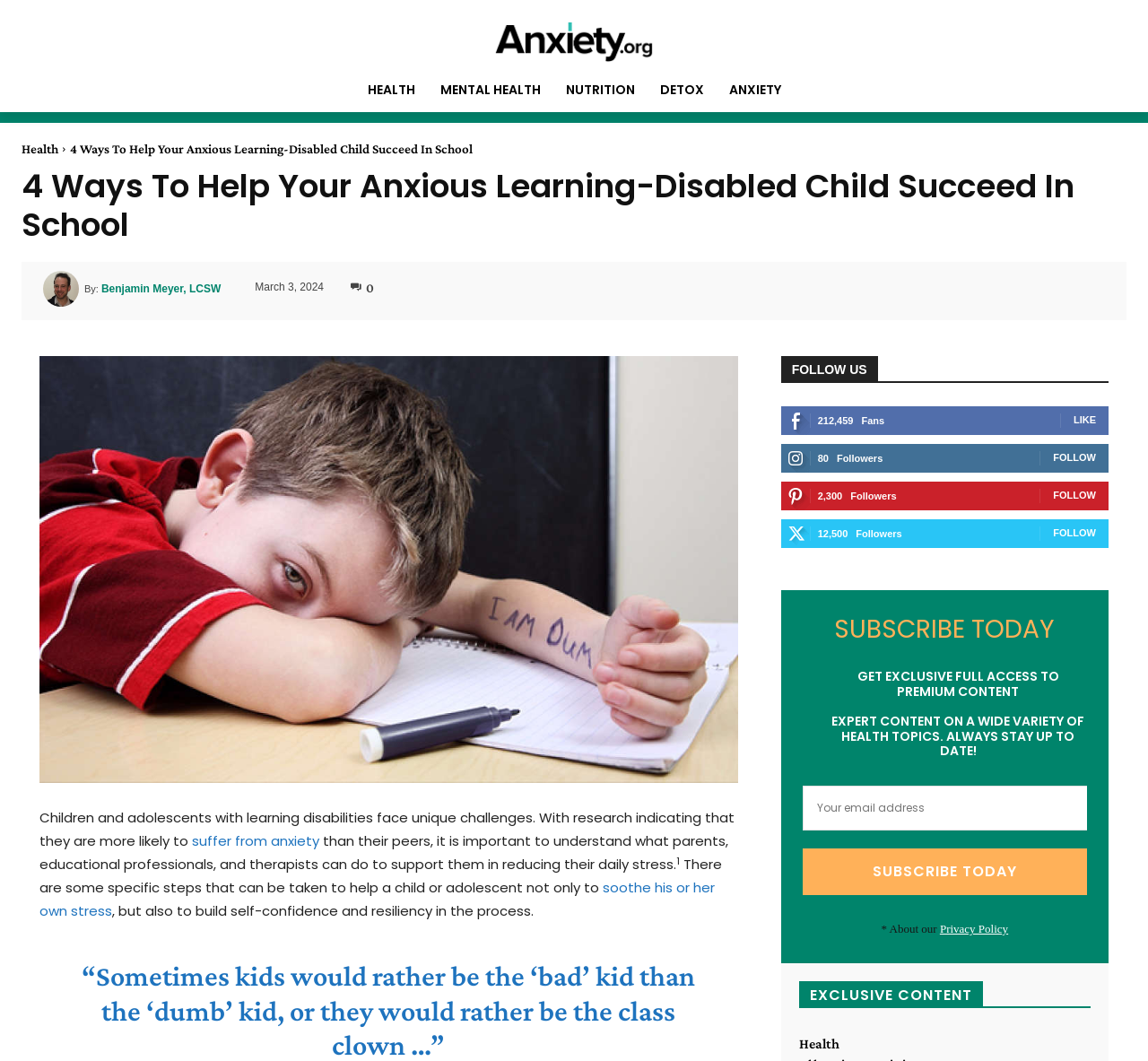Please identify the bounding box coordinates of the element's region that I should click in order to complete the following instruction: "Follow on social media". The bounding box coordinates consist of four float numbers between 0 and 1, i.e., [left, top, right, bottom].

[0.935, 0.391, 0.955, 0.401]